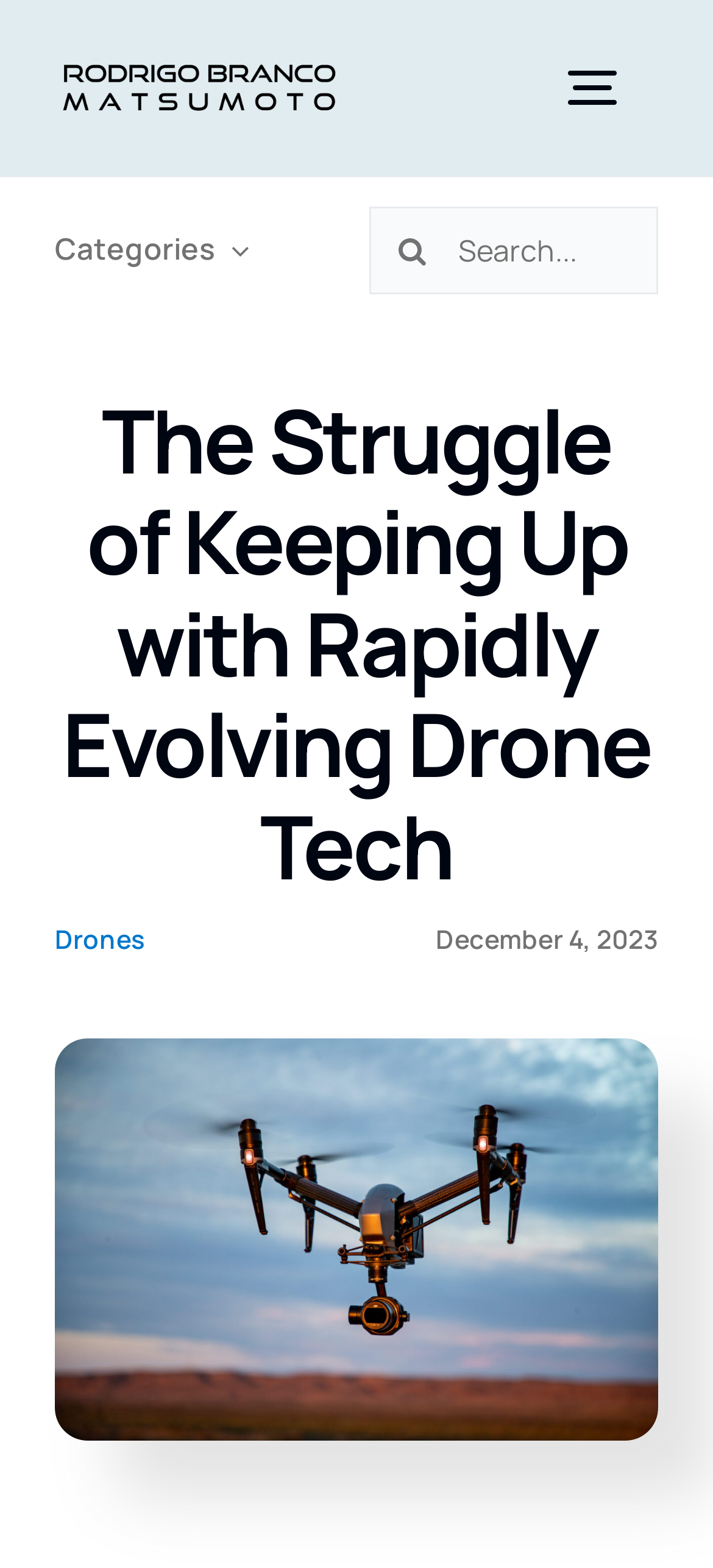Please specify the bounding box coordinates for the clickable region that will help you carry out the instruction: "Click the logo".

[0.077, 0.033, 0.483, 0.064]